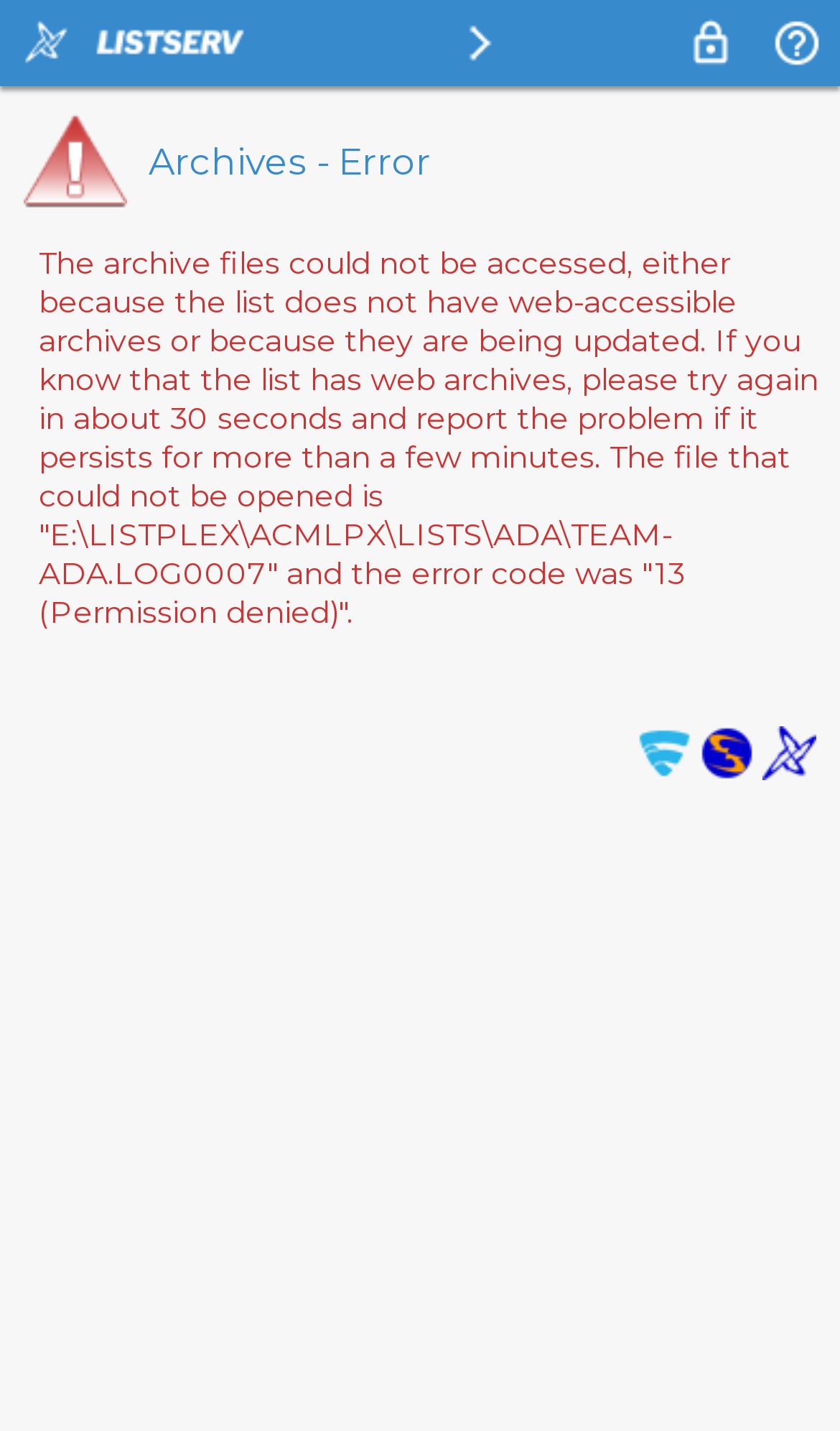Please respond to the question with a concise word or phrase:
What is the name of the anti-virus software mentioned on the webpage?

F-Secure Anti-Virus